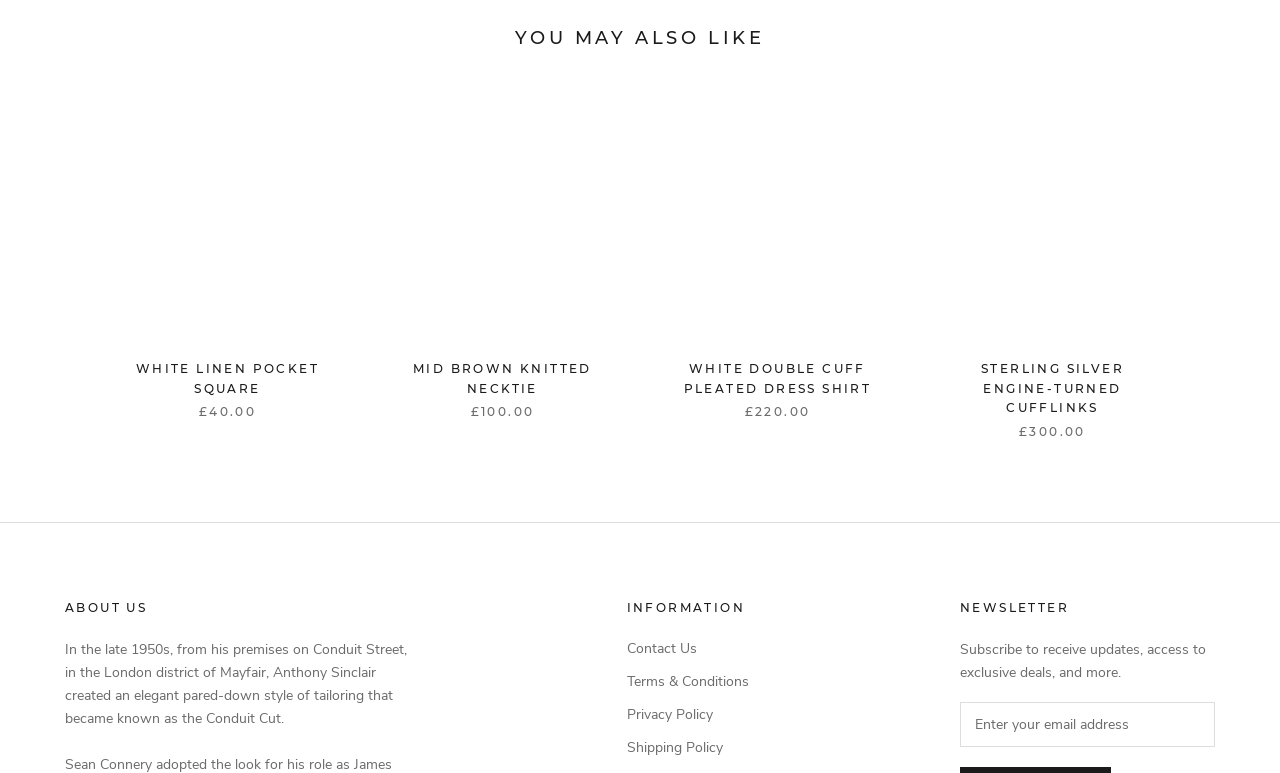Please locate the bounding box coordinates of the element that needs to be clicked to achieve the following instruction: "View the Mid Brown Knitted Necktie image". The coordinates should be four float numbers between 0 and 1, i.e., [left, top, right, bottom].

[0.309, 0.16, 0.477, 0.438]